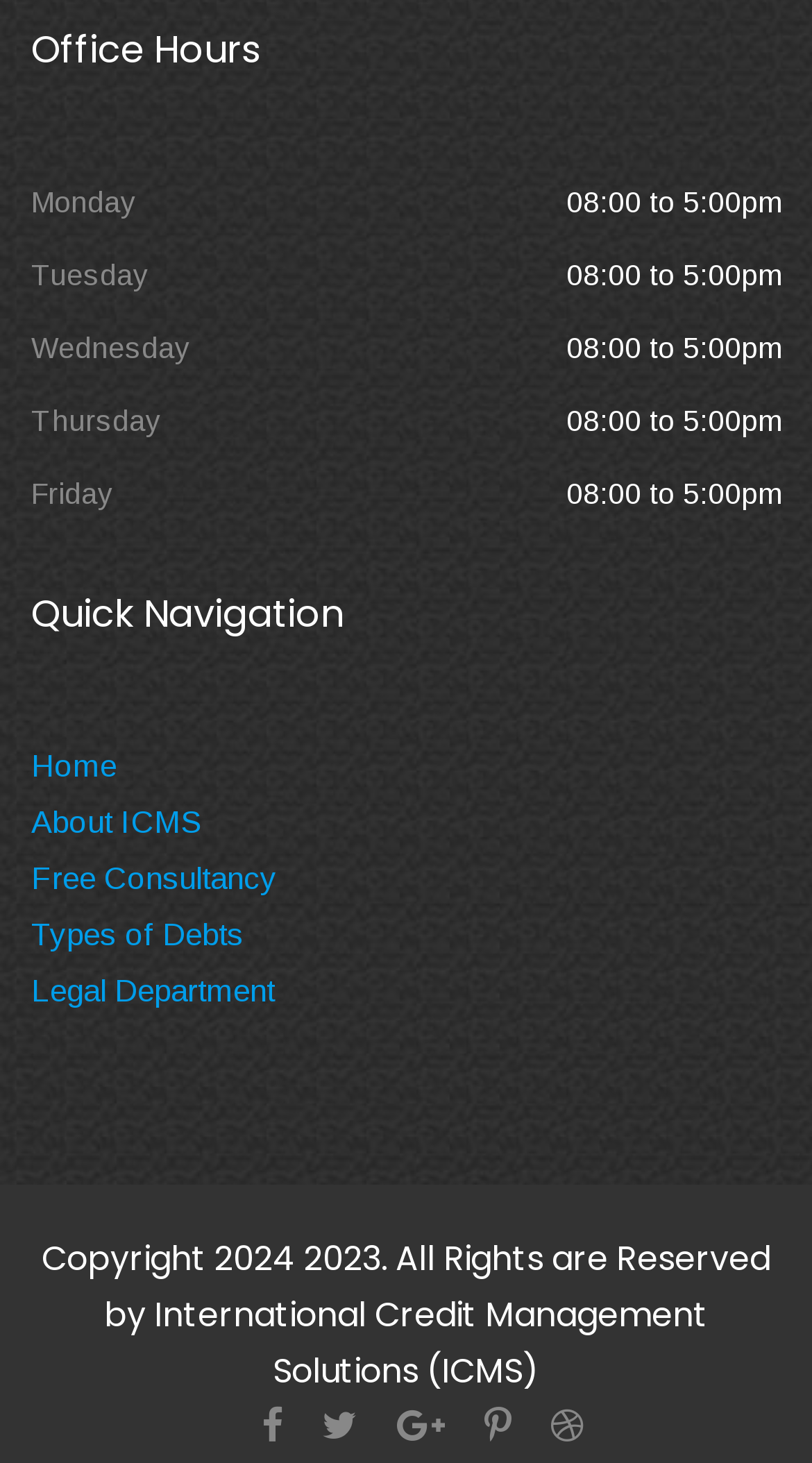Please provide a comprehensive response to the question below by analyzing the image: 
How many social media links are present at the bottom of the webpage?

I looked at the bottom of the webpage and found five social media links, represented by icons, namely '', '', '', '', and ''.